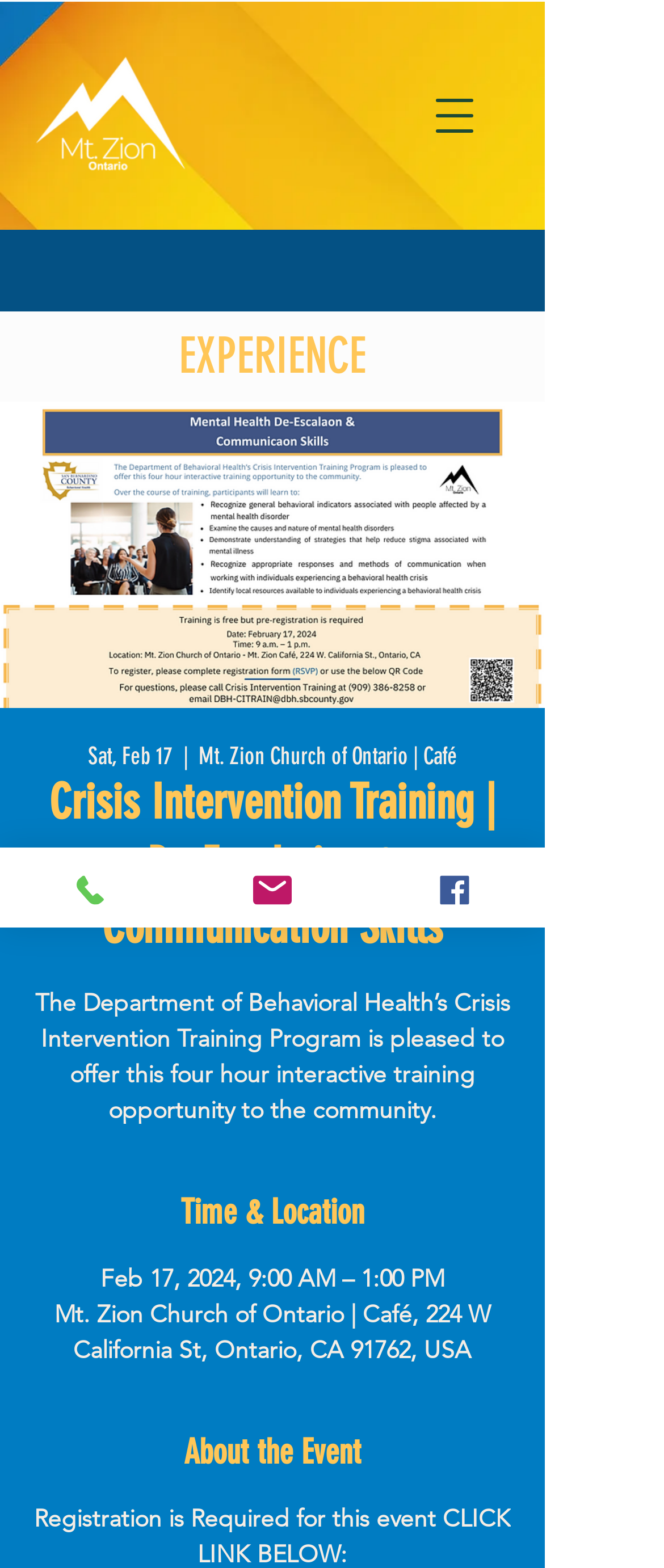Based on the image, please elaborate on the answer to the following question:
What is the location of the event?

I found the location of the event by looking at the static text element with the text 'Mt. Zion Church of Ontario | Café, 224 W California St, Ontario, CA 91762, USA' which is located under the 'Time & Location' heading.